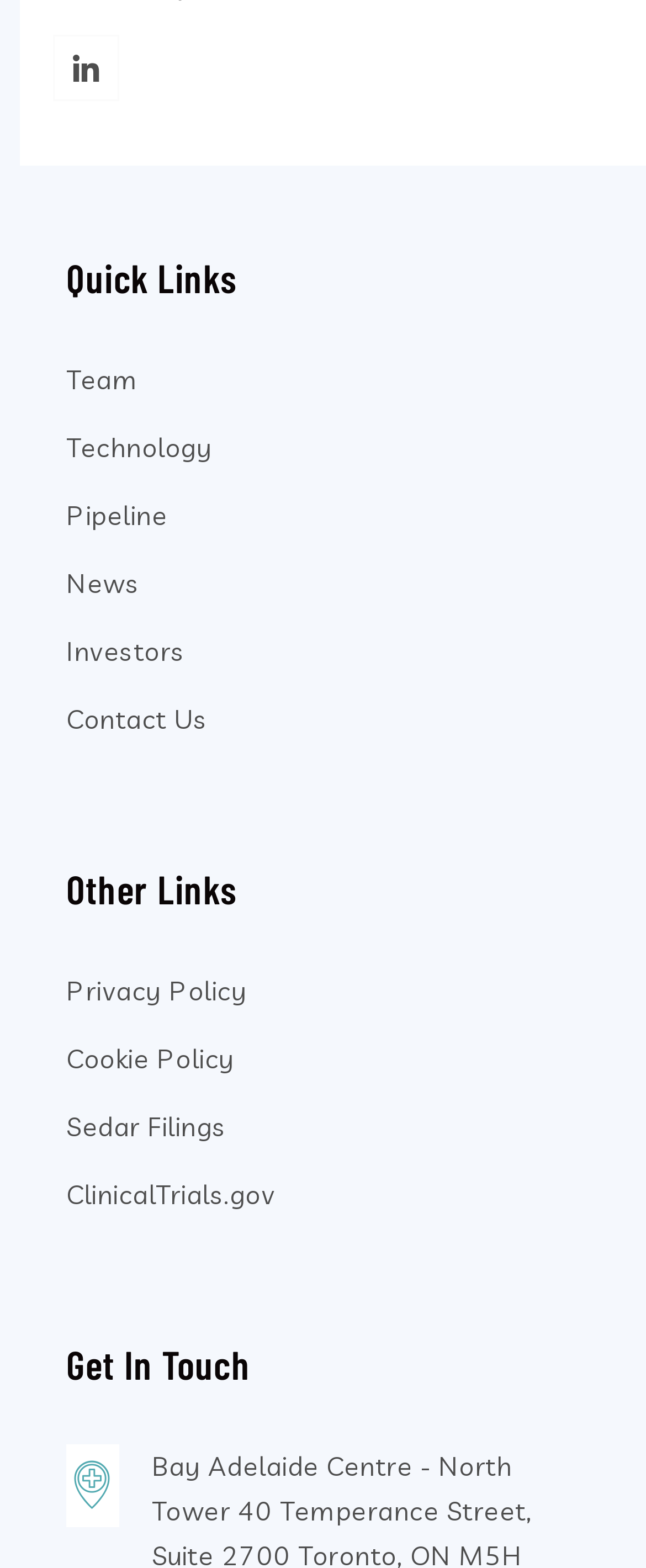How many sections are on the webpage?
Please provide a detailed answer to the question.

There are 3 sections on the webpage because there are 3 complementary elements ([163], [179], and [180]) that contain different headings and links, which are separated vertically on the webpage.